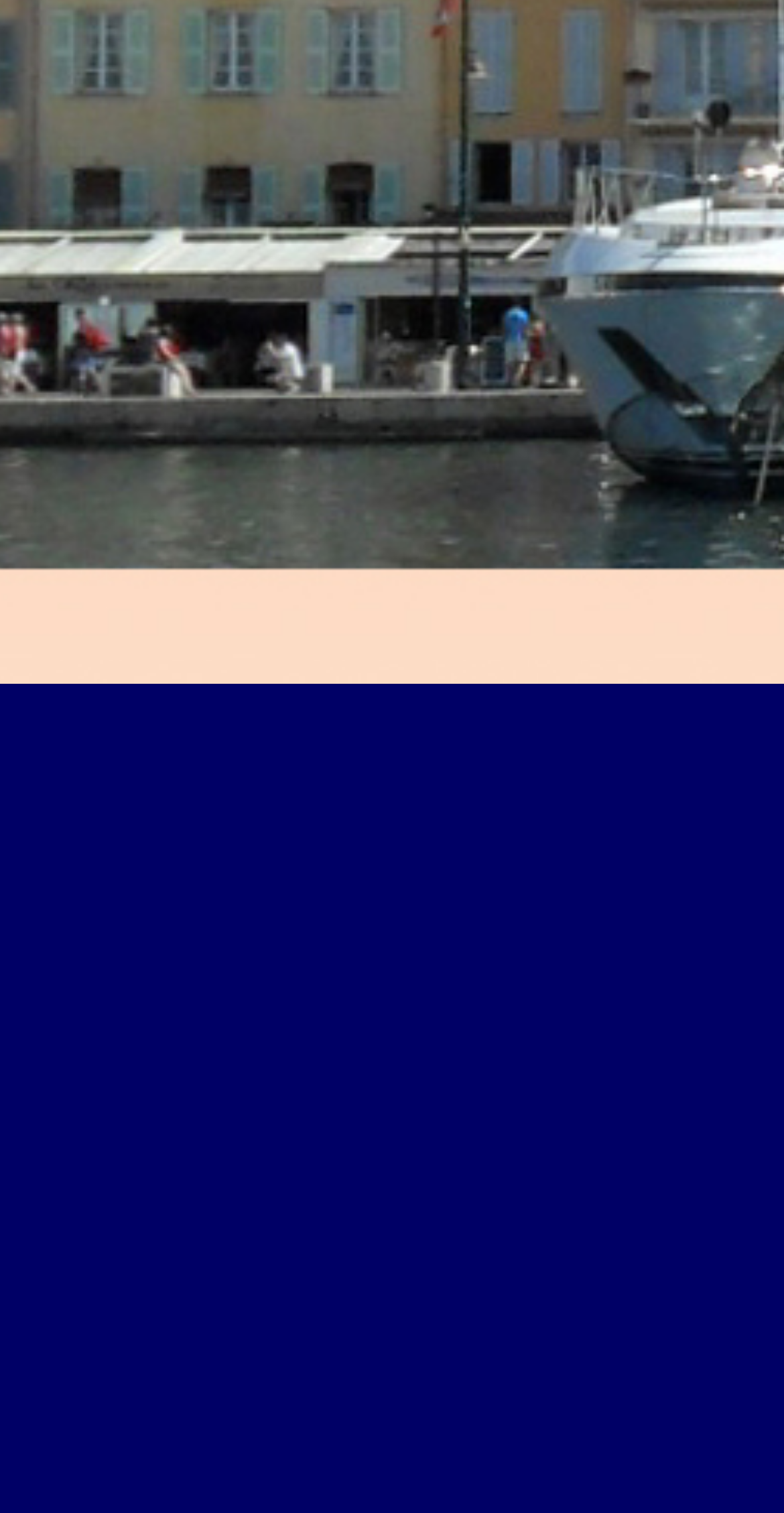Please give a short response to the question using one word or a phrase:
What is the email address provided on the webpage?

info@a-prima-vista.com